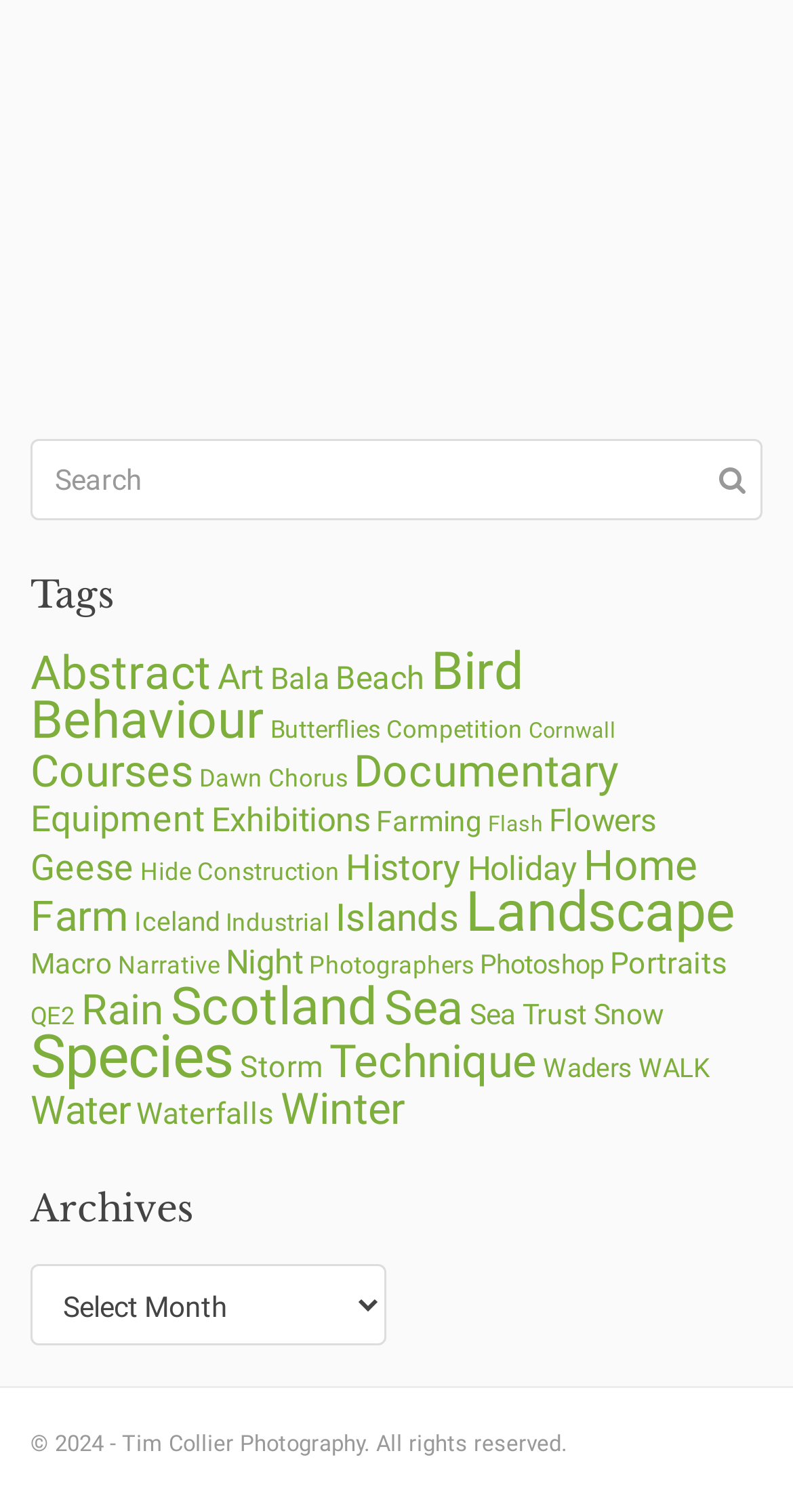Identify the bounding box coordinates of the element that should be clicked to fulfill this task: "Select an option from the dropdown menu". The coordinates should be provided as four float numbers between 0 and 1, i.e., [left, top, right, bottom].

[0.038, 0.836, 0.487, 0.89]